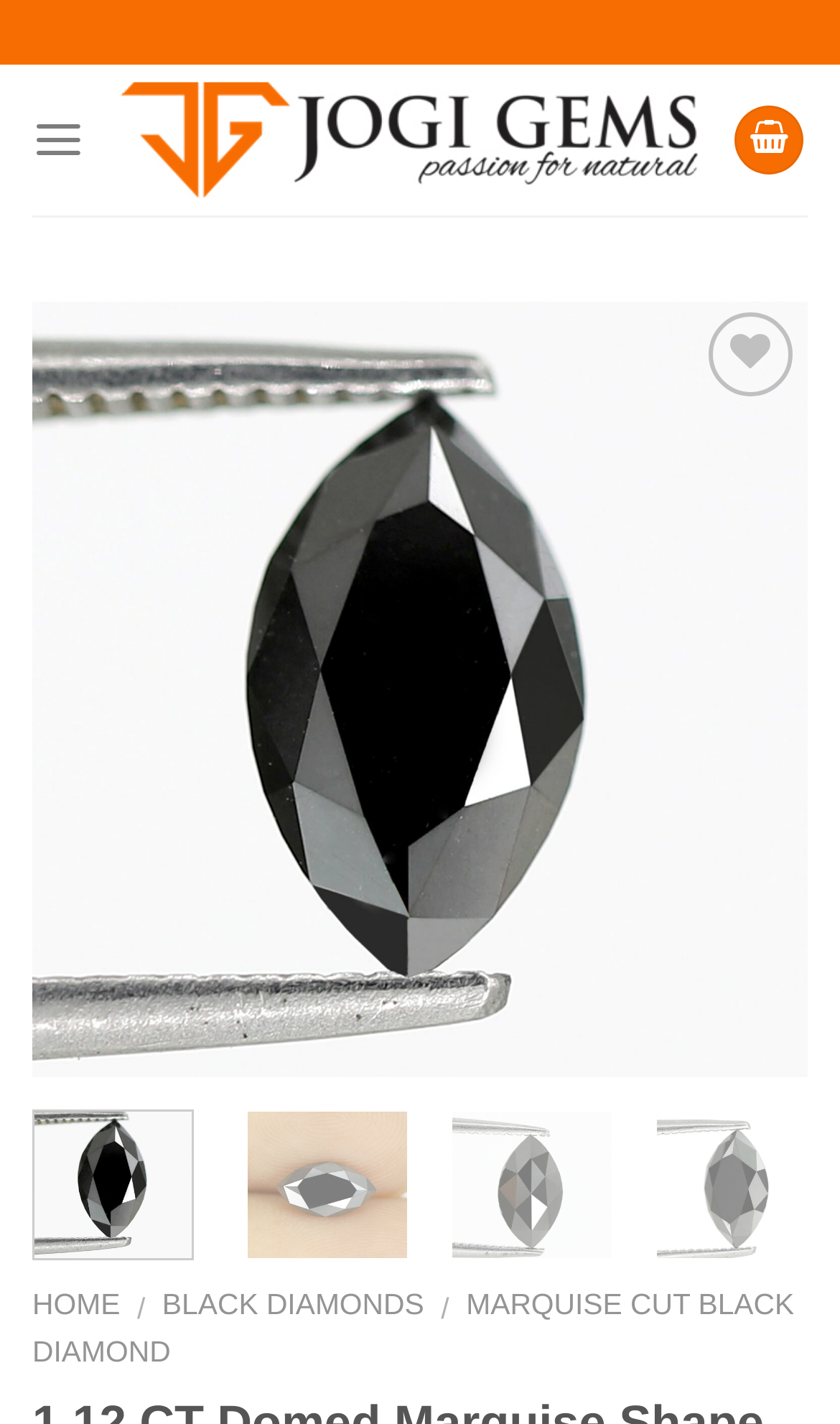What is the shape of the diamond?
Answer the question in as much detail as possible.

Based on the webpage, I can see that the diamond is described as a 'Marquise Black Diamond' and there are images of the diamond with a marquise shape, which is a elongated and pointed shape.